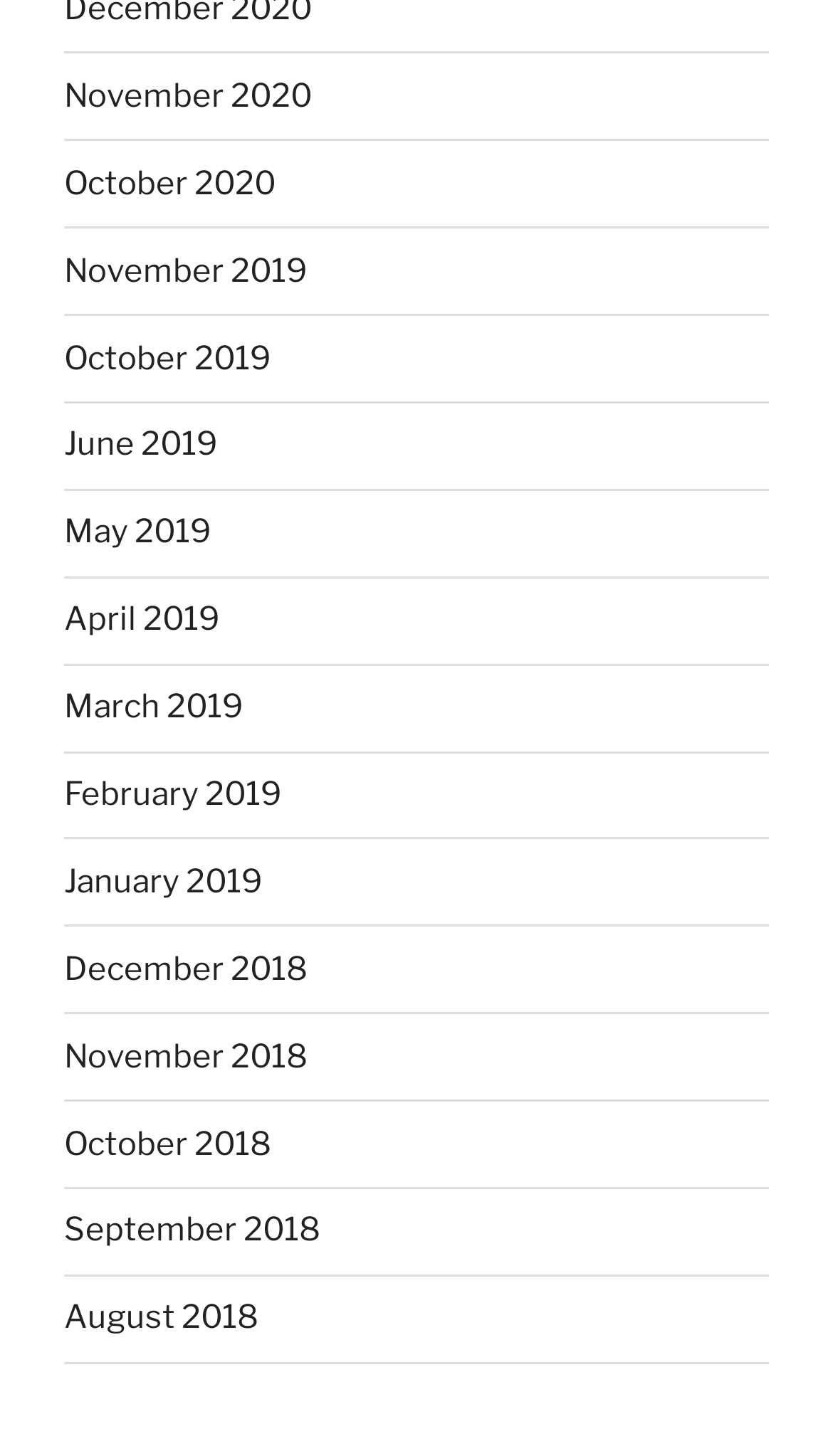Please indicate the bounding box coordinates for the clickable area to complete the following task: "View the News section". The coordinates should be specified as four float numbers between 0 and 1, i.e., [left, top, right, bottom].

None